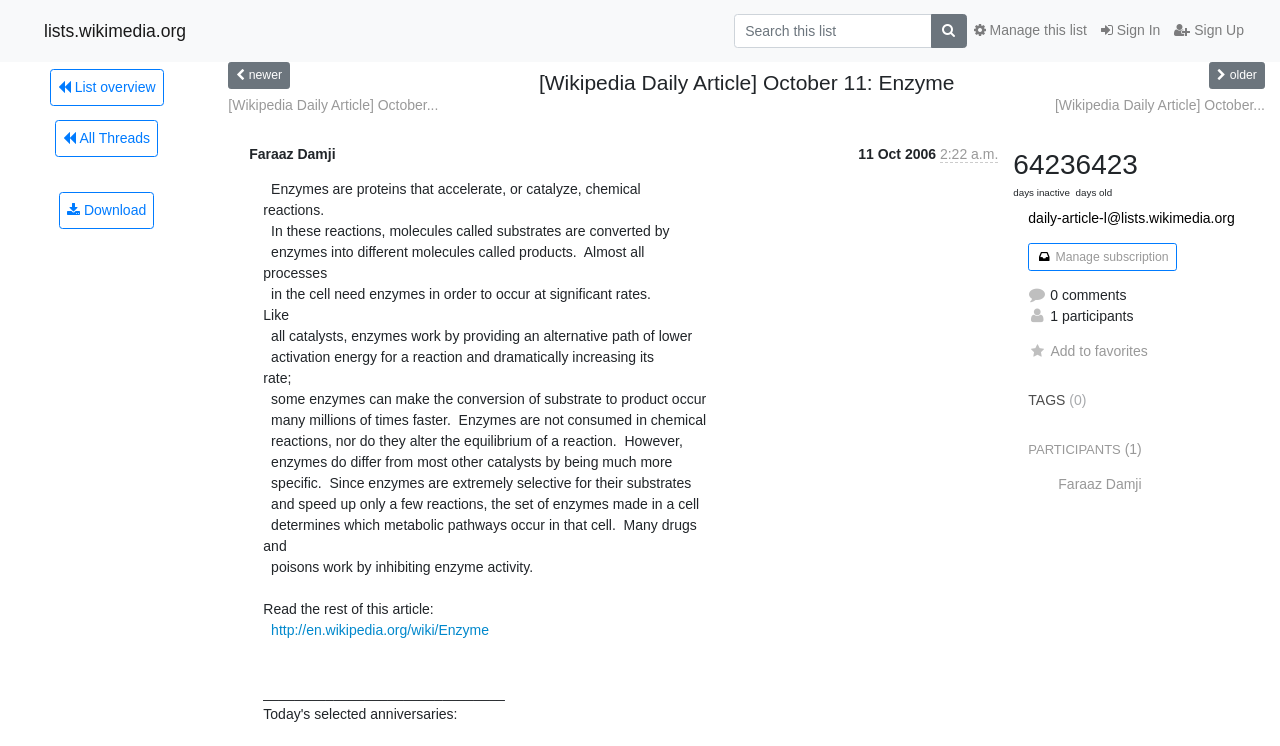Determine the bounding box coordinates of the region that needs to be clicked to achieve the task: "Sign In".

[0.855, 0.018, 0.912, 0.065]